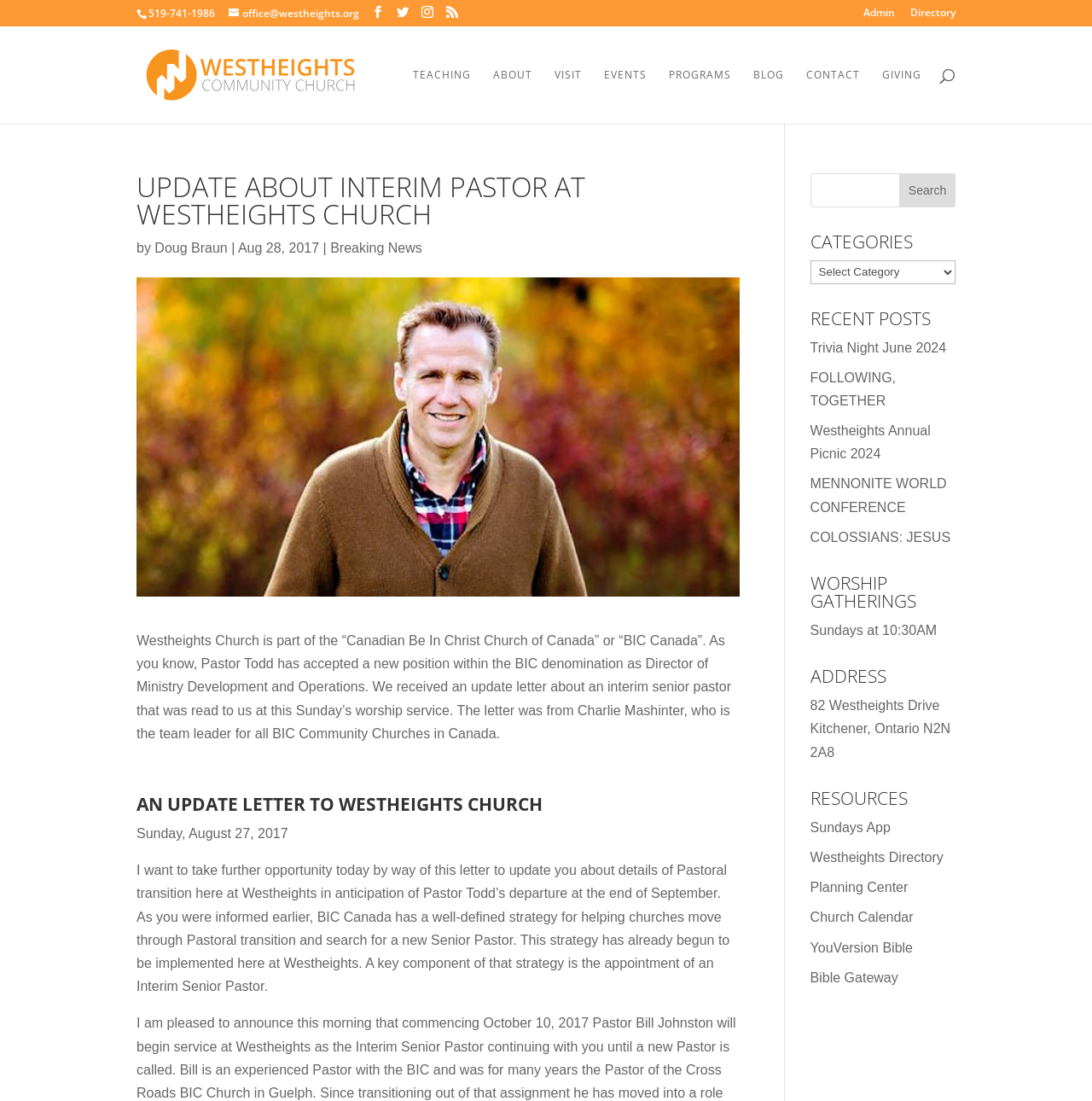How many links are there in the 'RECENT POSTS' section?
Using the visual information from the image, give a one-word or short-phrase answer.

5